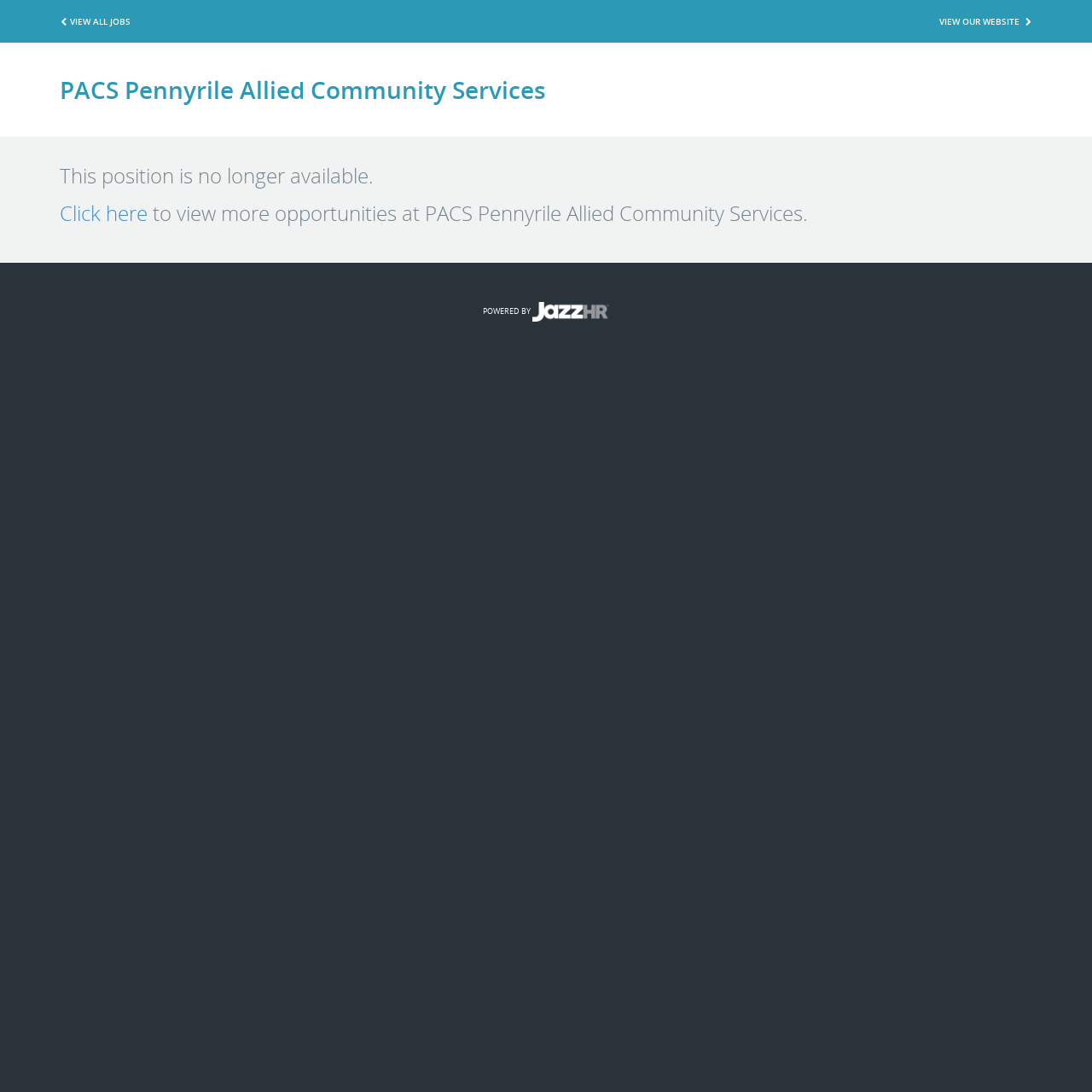What is the purpose of the 'Click here' link?
Refer to the image and provide a detailed answer to the question.

I found a link element on the webpage that says 'Click here', and it is followed by a StaticText element that says 'to view more opportunities at PACS Pennyrile Allied Community Services.' This suggests that the purpose of the 'Click here' link is to view more opportunities.